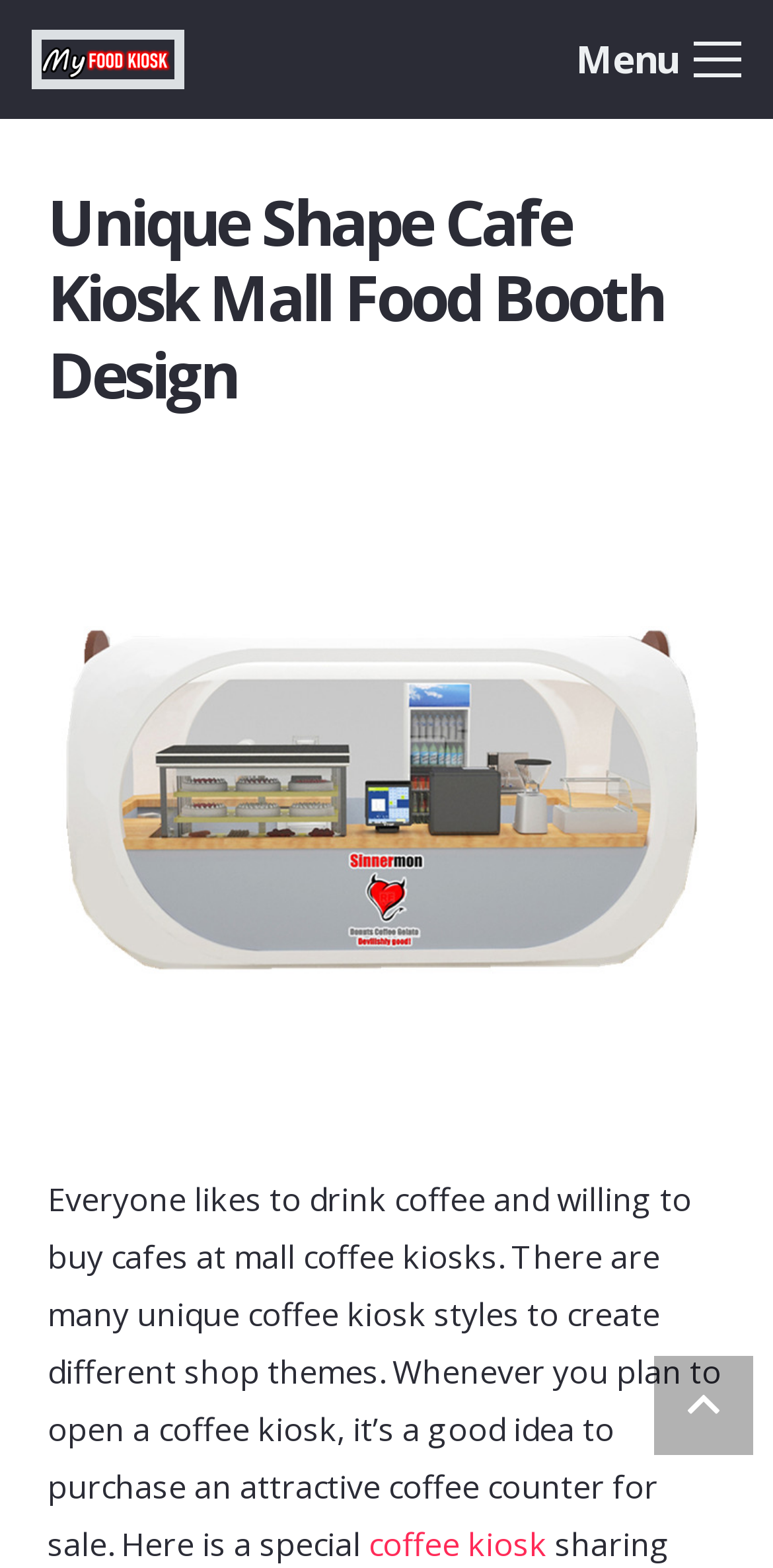Find the bounding box of the UI element described as follows: "coffee kiosk".

[0.477, 0.971, 0.708, 0.999]